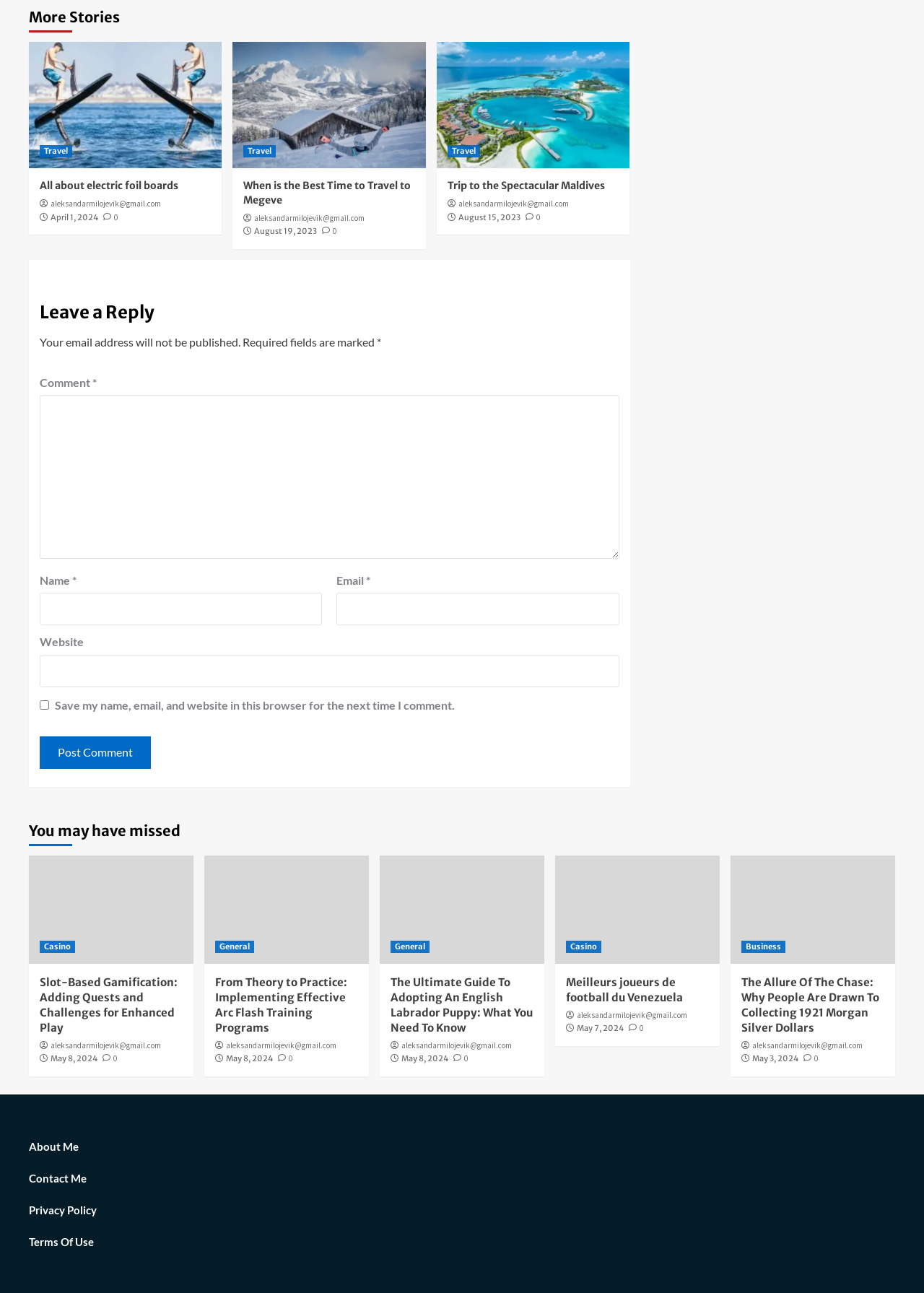Can you provide the bounding box coordinates for the element that should be clicked to implement the instruction: "Click on the 'Post Comment' button"?

[0.043, 0.569, 0.163, 0.594]